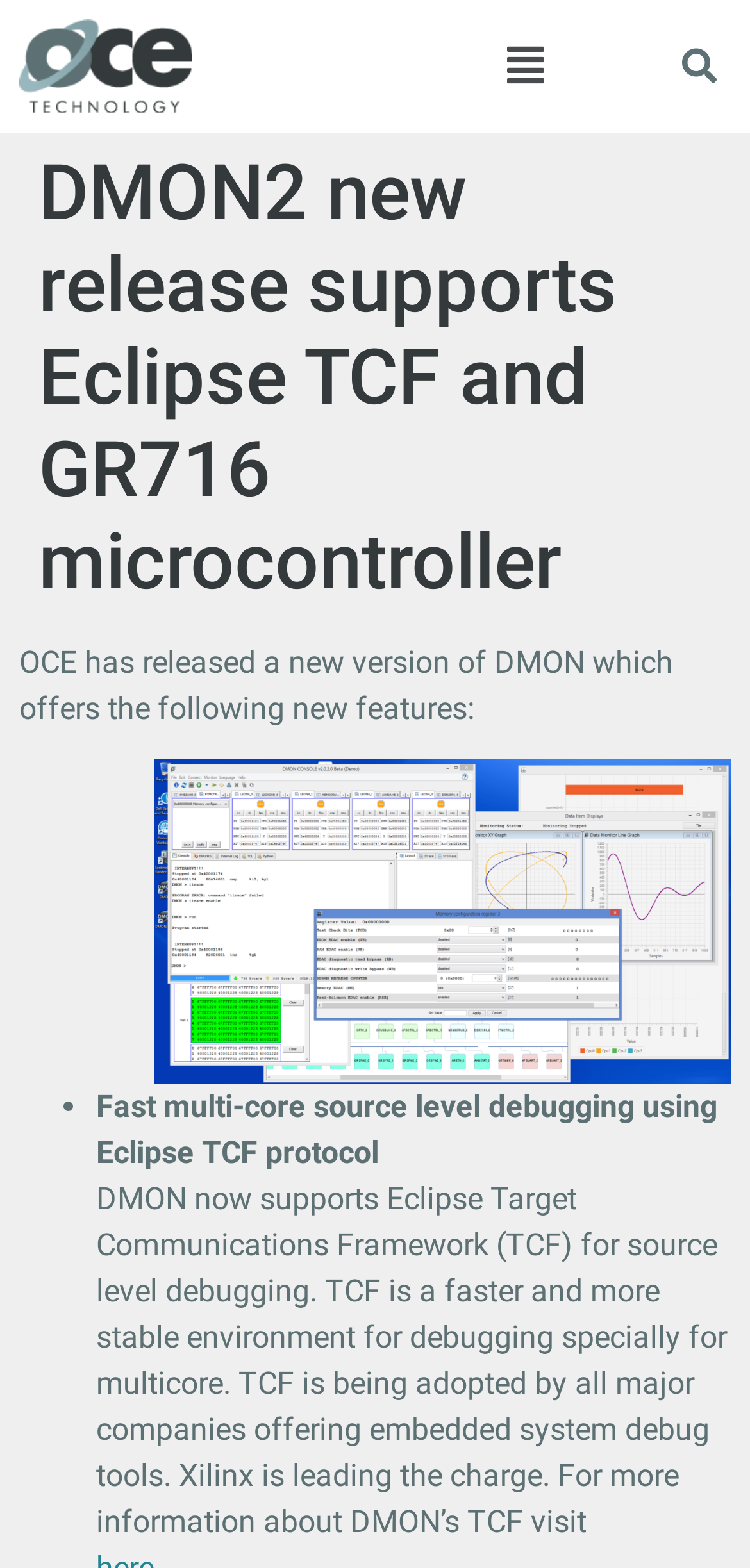Provide a thorough description of the webpage you see.

The webpage is about the new release of DMON, a software that offers new features. At the top left, there is a link. To the right of the link, there is an icon with a popup menu. On the top right, there is a search bar with a "Search" button. 

Below the search bar, there is a header section that spans the entire width of the page, containing the title "DMON2 new release supports Eclipse TCF and GR716 microcontroller". 

Under the header, there is a paragraph of text that summarizes the new release, stating that OCE has released a new version of DMON with new features. To the right of this text, there is an image of a DMON screenshot. 

Below the image, there is a list of new features, marked with bullet points. The first feature listed is "Fast multi-core source level debugging using Eclipse TCF protocol". Below this, there is a detailed description of this feature, explaining that DMON now supports Eclipse Target Communications Framework (TCF) for source level debugging, which is a faster and more stable environment for debugging, especially for multicore.